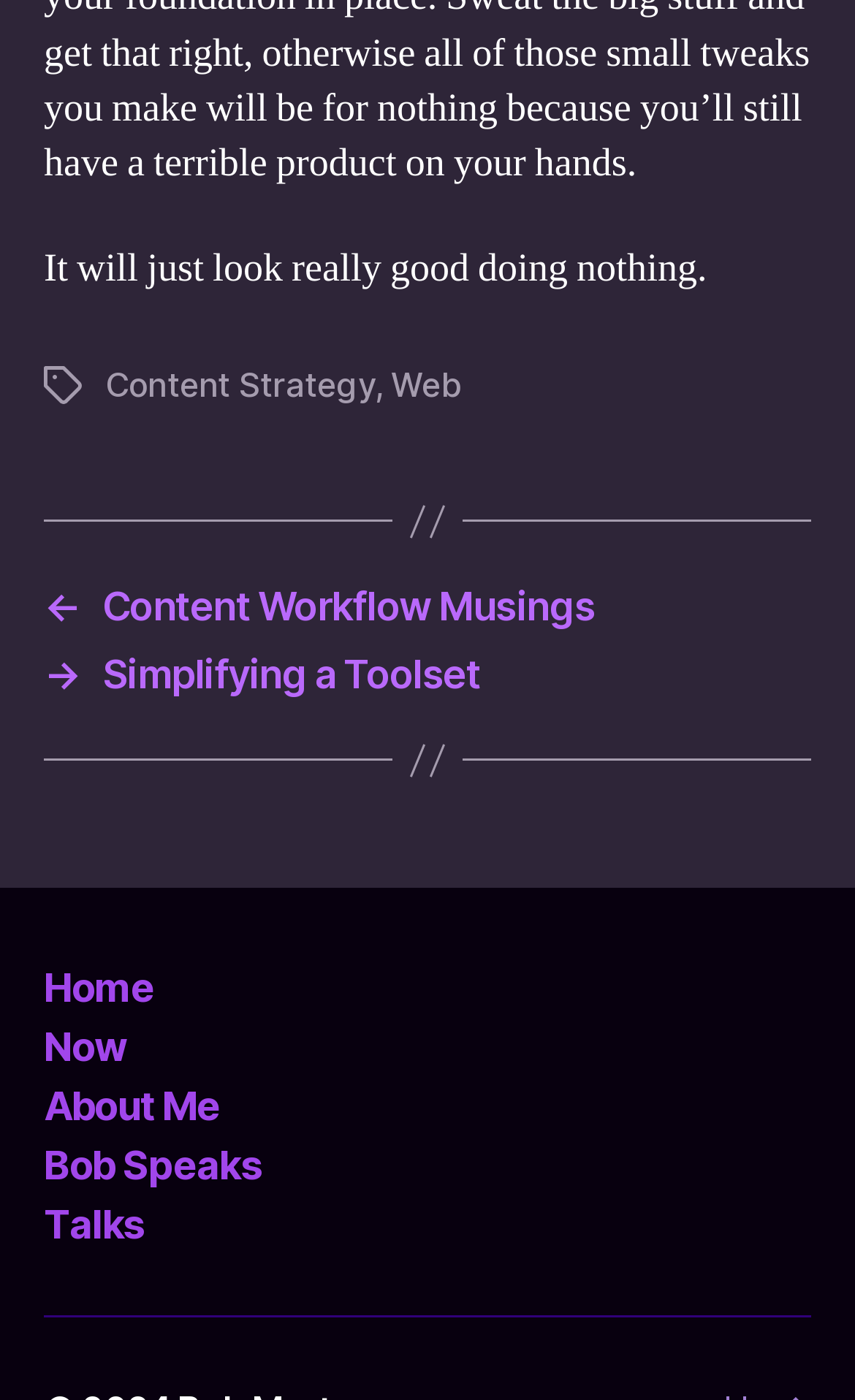Identify the bounding box coordinates for the element that needs to be clicked to fulfill this instruction: "read about content strategy". Provide the coordinates in the format of four float numbers between 0 and 1: [left, top, right, bottom].

[0.123, 0.26, 0.438, 0.289]